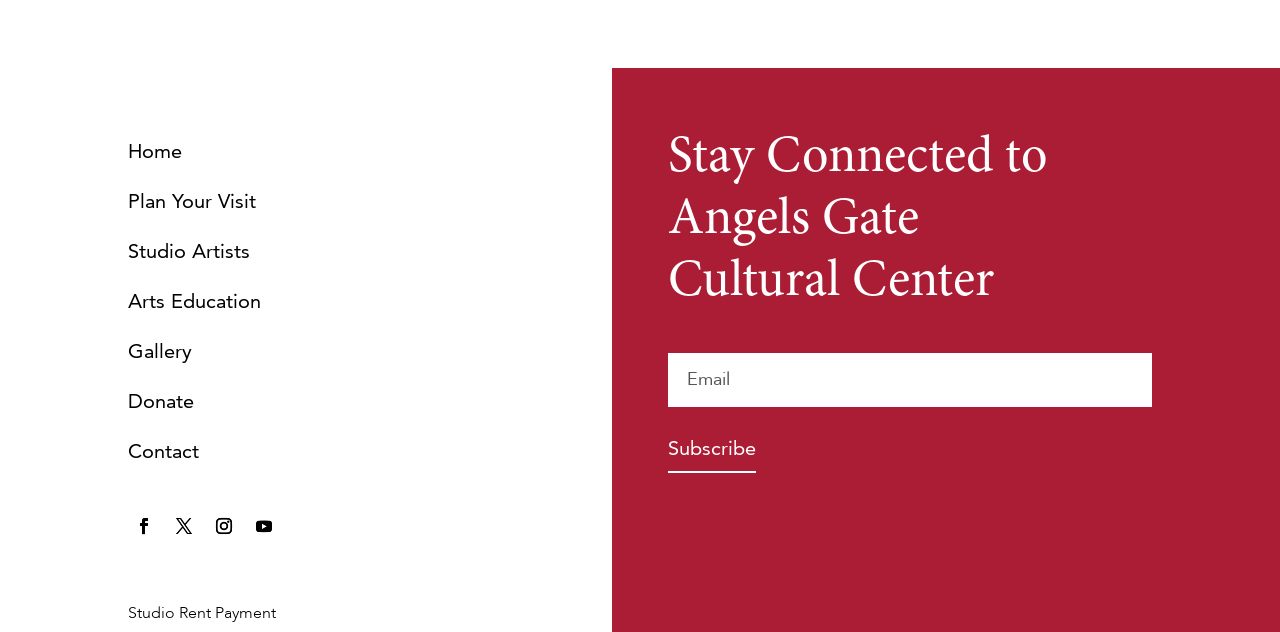What is the heading above the email subscription section? Using the information from the screenshot, answer with a single word or phrase.

Stay Connected to Angels Gate Cultural Center